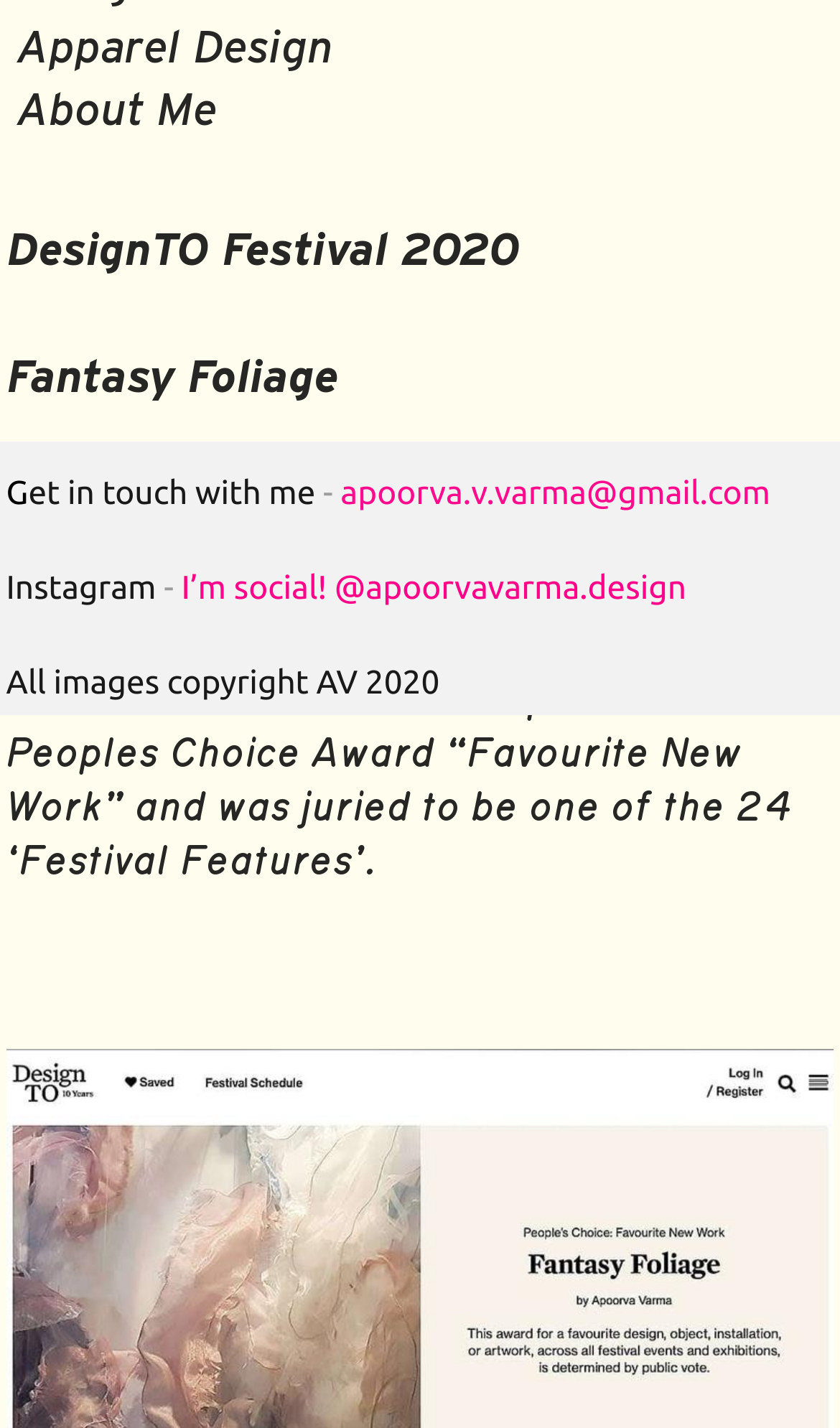Identify the bounding box for the described UI element. Provide the coordinates in (top-left x, top-left y, bottom-right x, bottom-right y) format with values ranging from 0 to 1: Apparel Design

[0.02, 0.013, 0.396, 0.054]